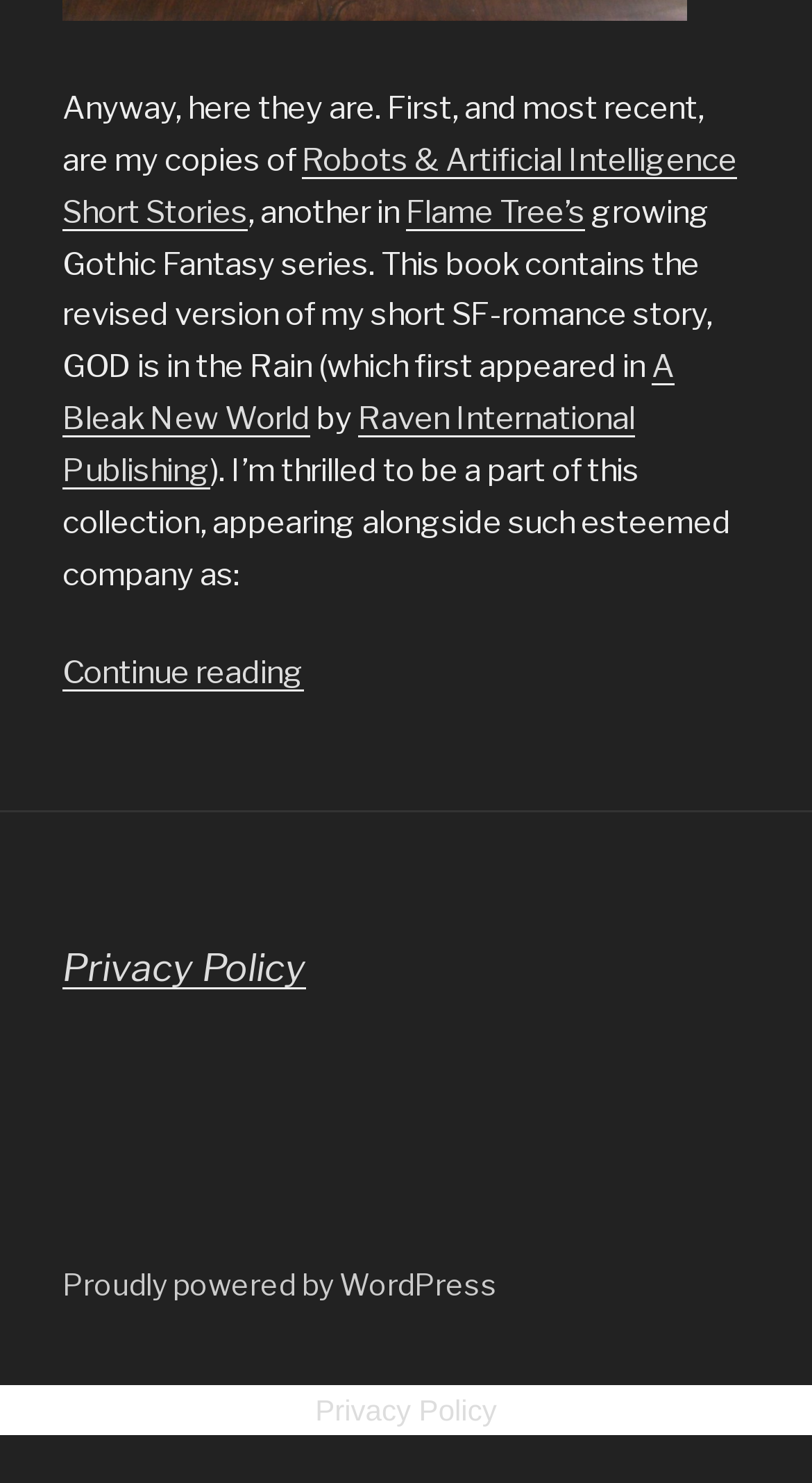What is the title of the short story?
Use the screenshot to answer the question with a single word or phrase.

GOD is in the Rain